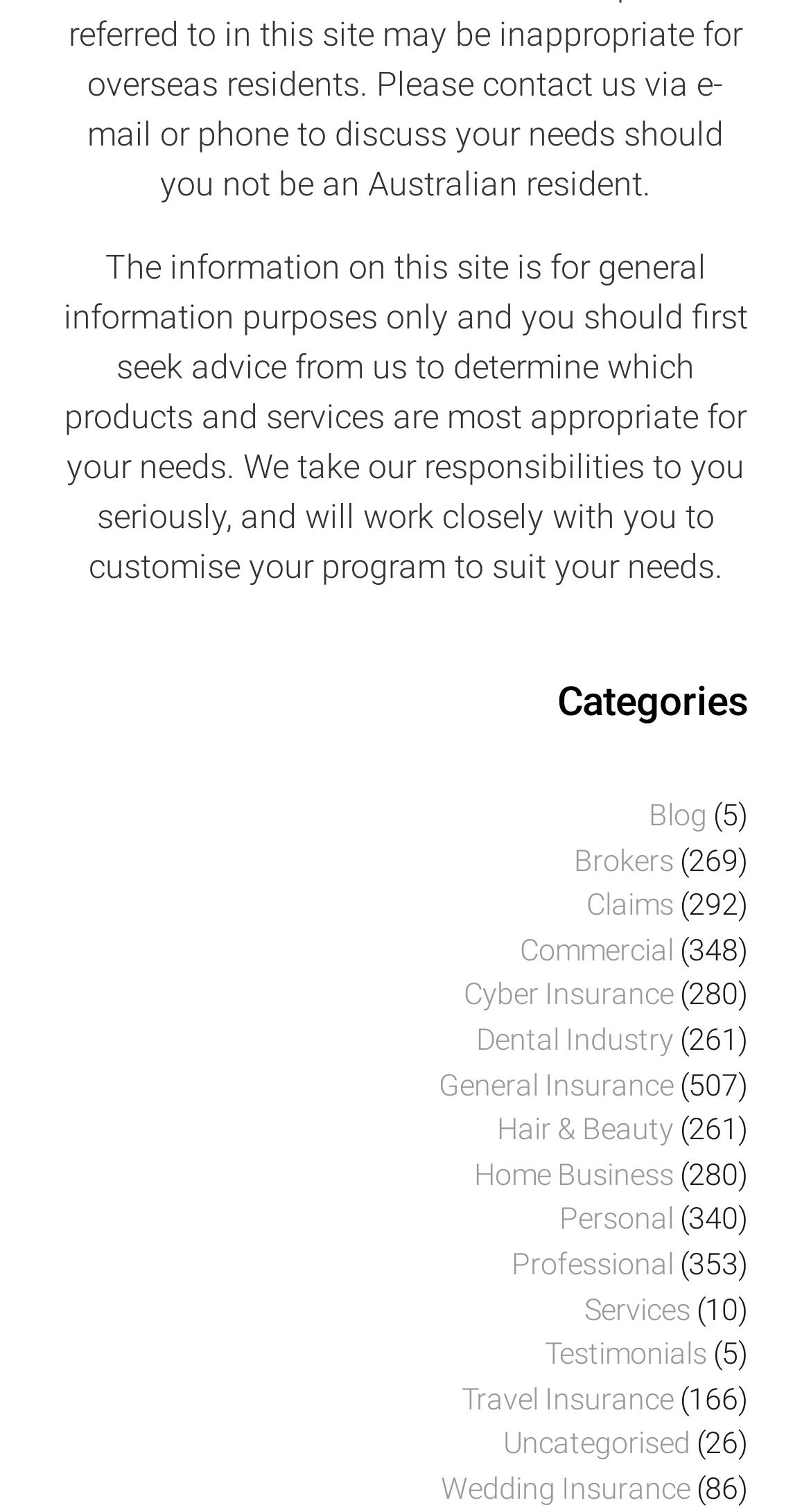Identify the bounding box coordinates of the clickable region required to complete the instruction: "View recent posts". The coordinates should be given as four float numbers within the range of 0 and 1, i.e., [left, top, right, bottom].

None